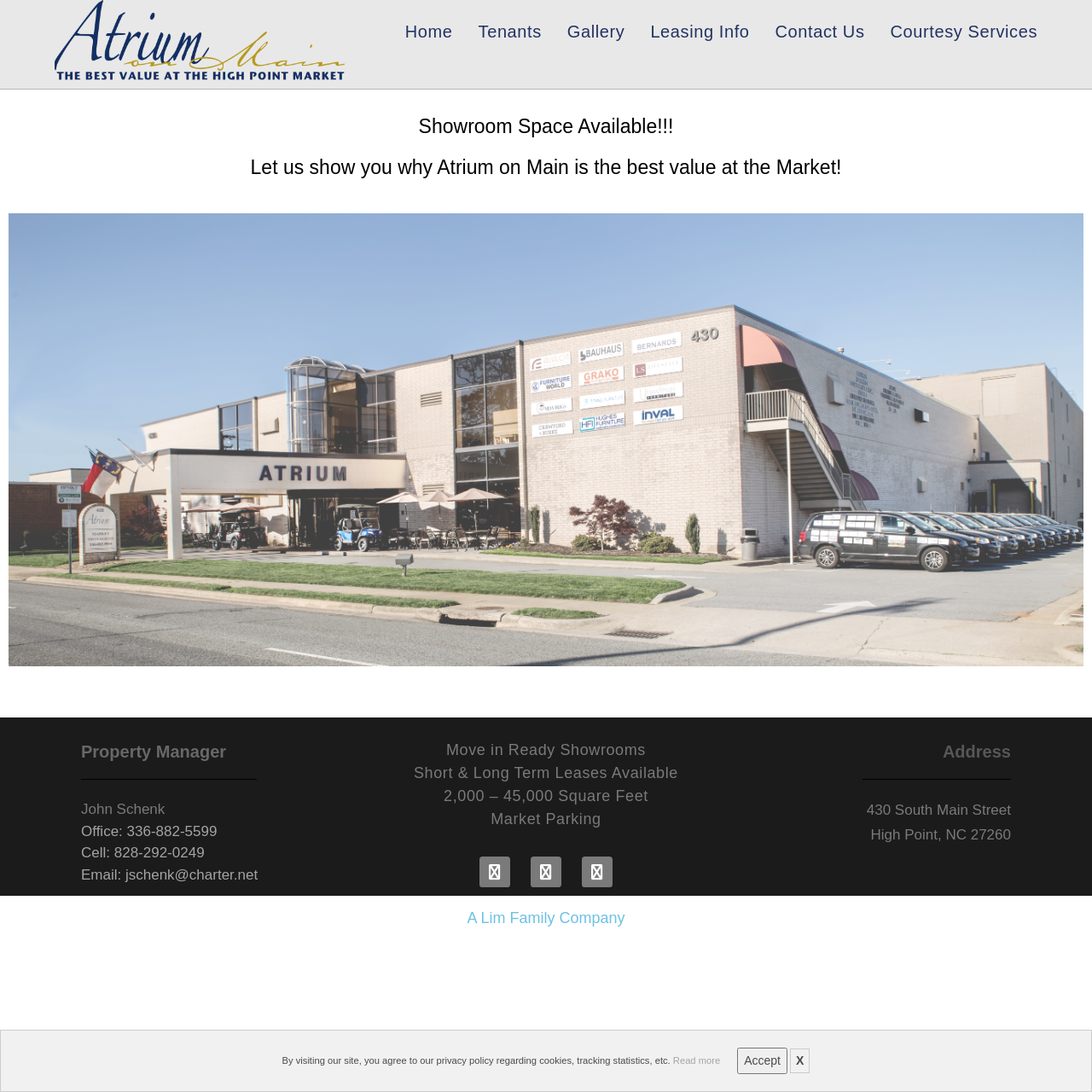Please locate the clickable area by providing the bounding box coordinates to follow this instruction: "Follow on Facebook".

[0.439, 0.784, 0.467, 0.813]